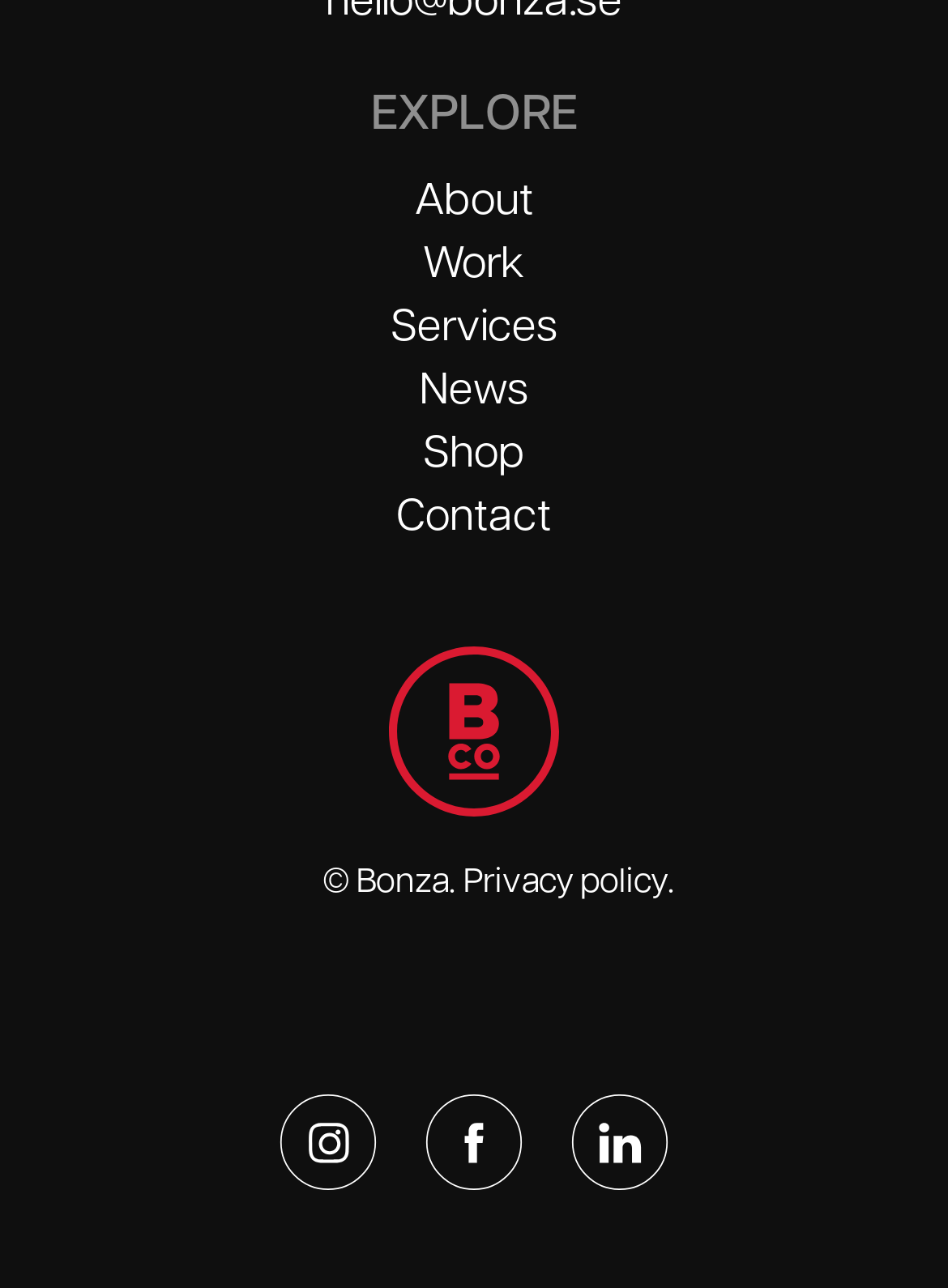How many social media links are there?
Please provide a detailed and thorough answer to the question.

I counted the number of social media links at the bottom of the webpage, which are Instagram, Facebook, and LinkedIn.